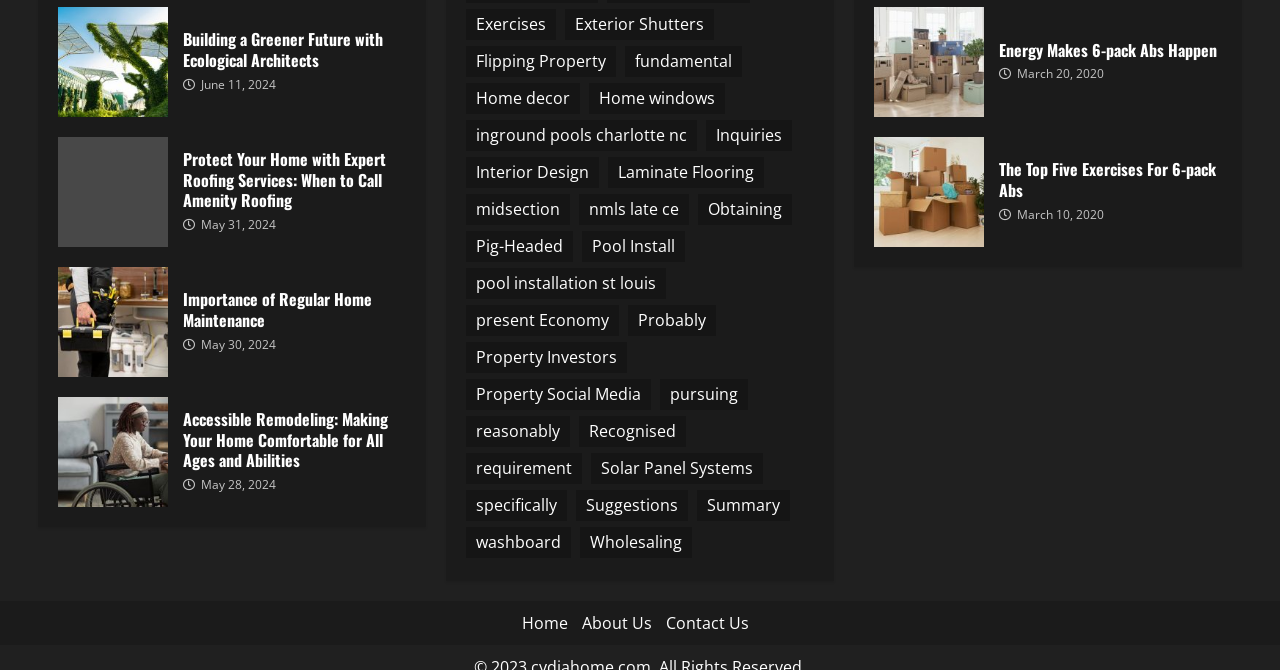Locate the bounding box coordinates of the clickable part needed for the task: "Read 'Energy Makes 6-pack Abs Happen'".

[0.78, 0.059, 0.955, 0.09]